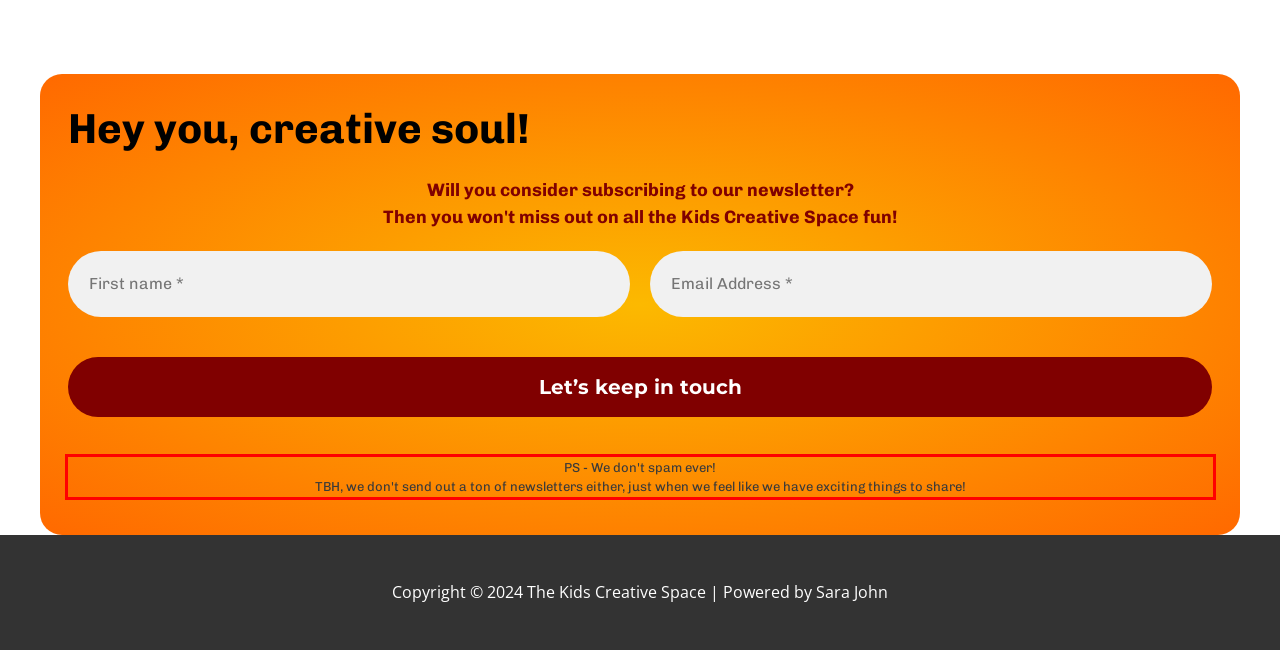You are given a screenshot with a red rectangle. Identify and extract the text within this red bounding box using OCR.

PS - We don't spam ever! TBH, we don't send out a ton of newsletters either, just when we feel like we have exciting things to share!